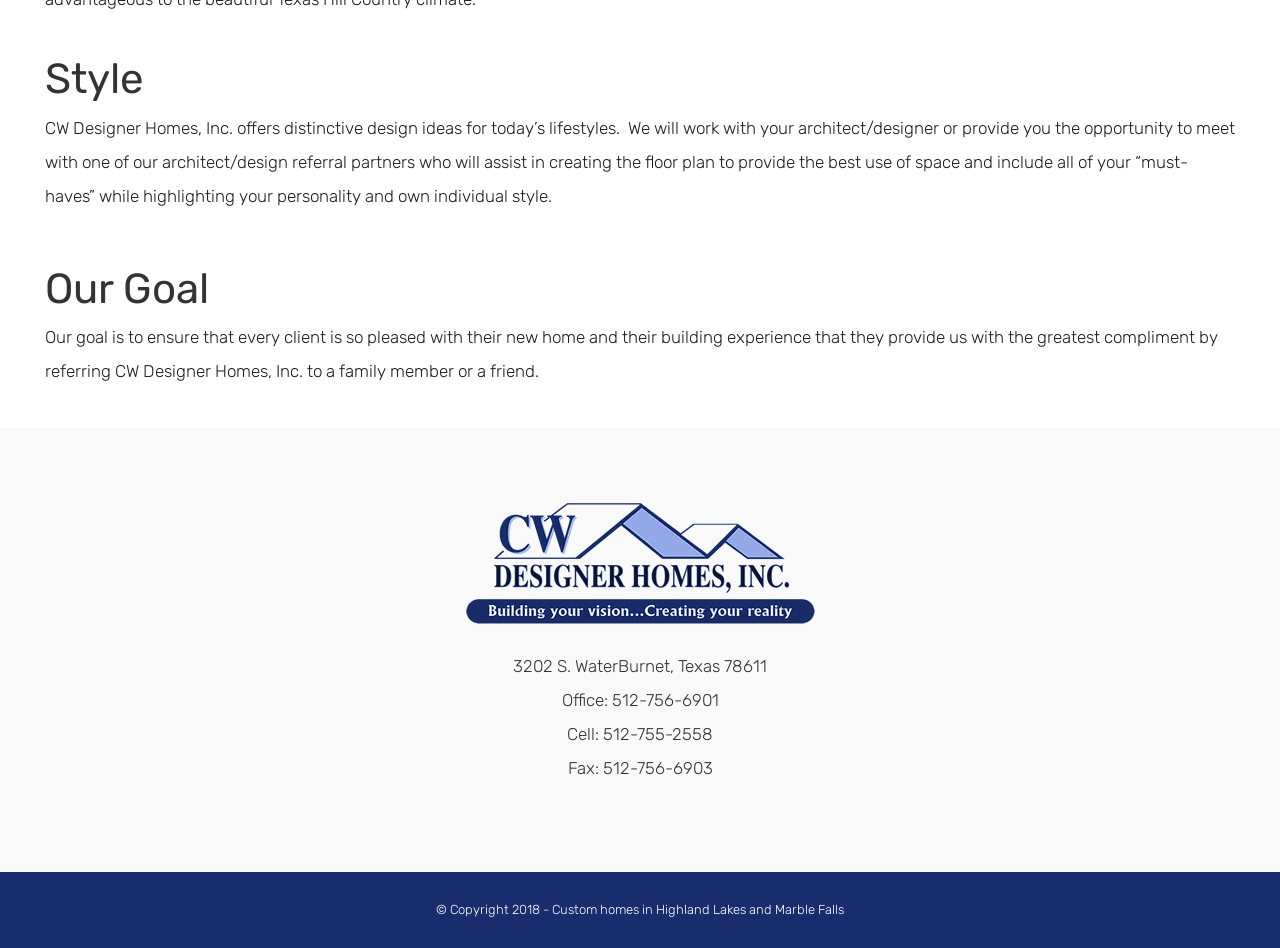Use a single word or phrase to answer the following:
What is the company's specialty?

Custom homes